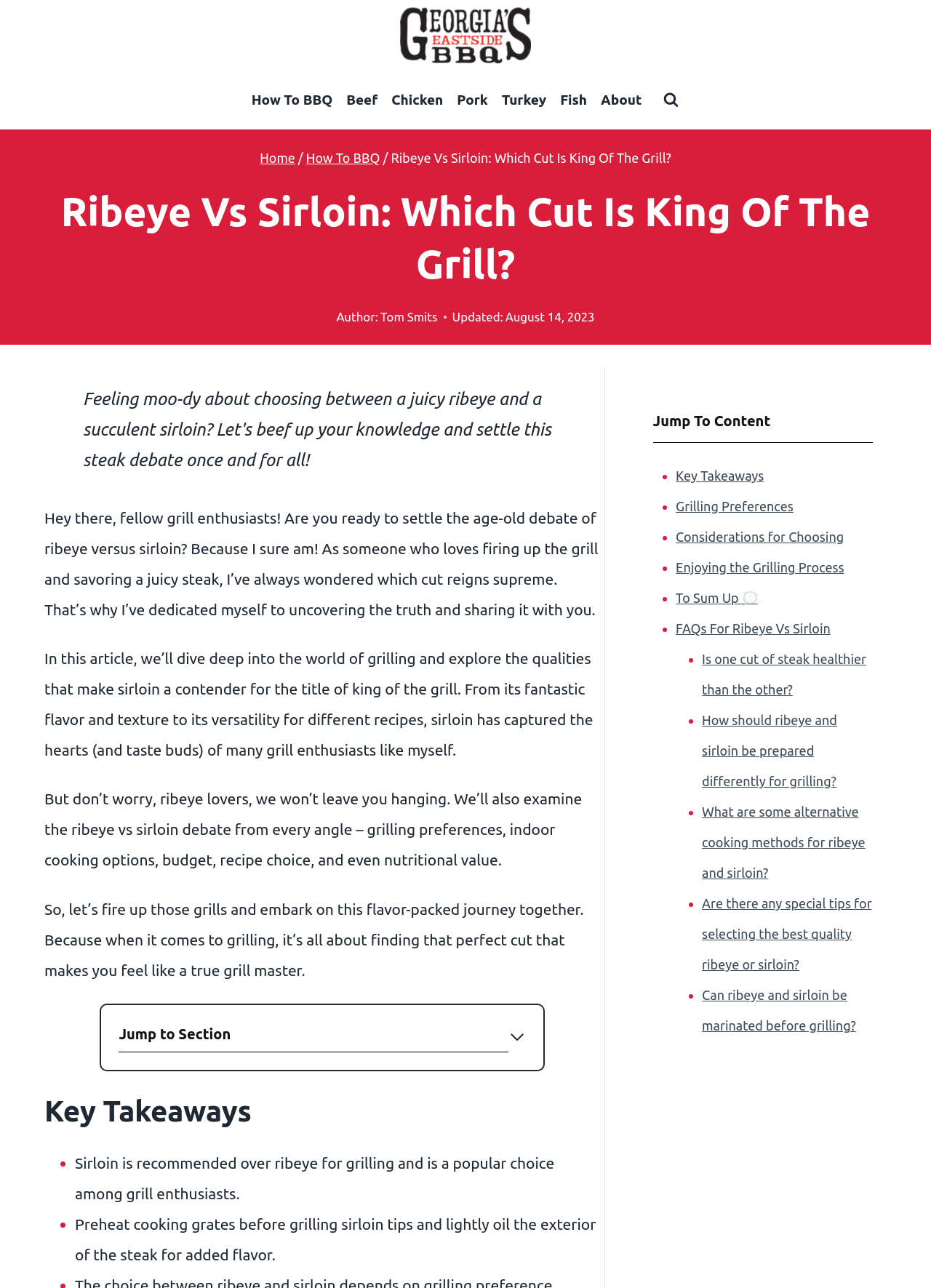Provide a one-word or short-phrase response to the question:
What is the name of the author of this article?

Tom Smits